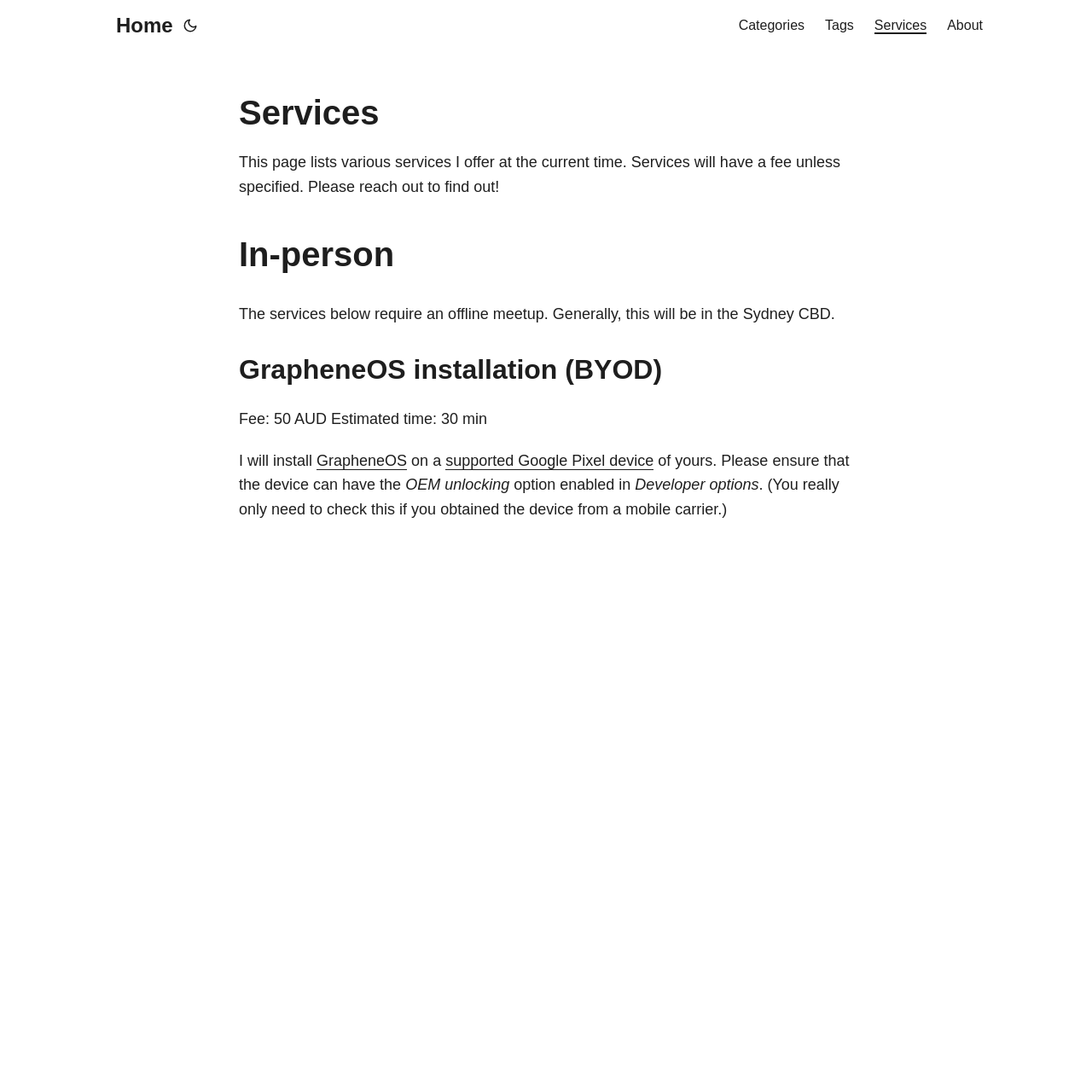Please determine the bounding box coordinates of the section I need to click to accomplish this instruction: "learn more about GrapheneOS installation".

[0.29, 0.414, 0.373, 0.429]